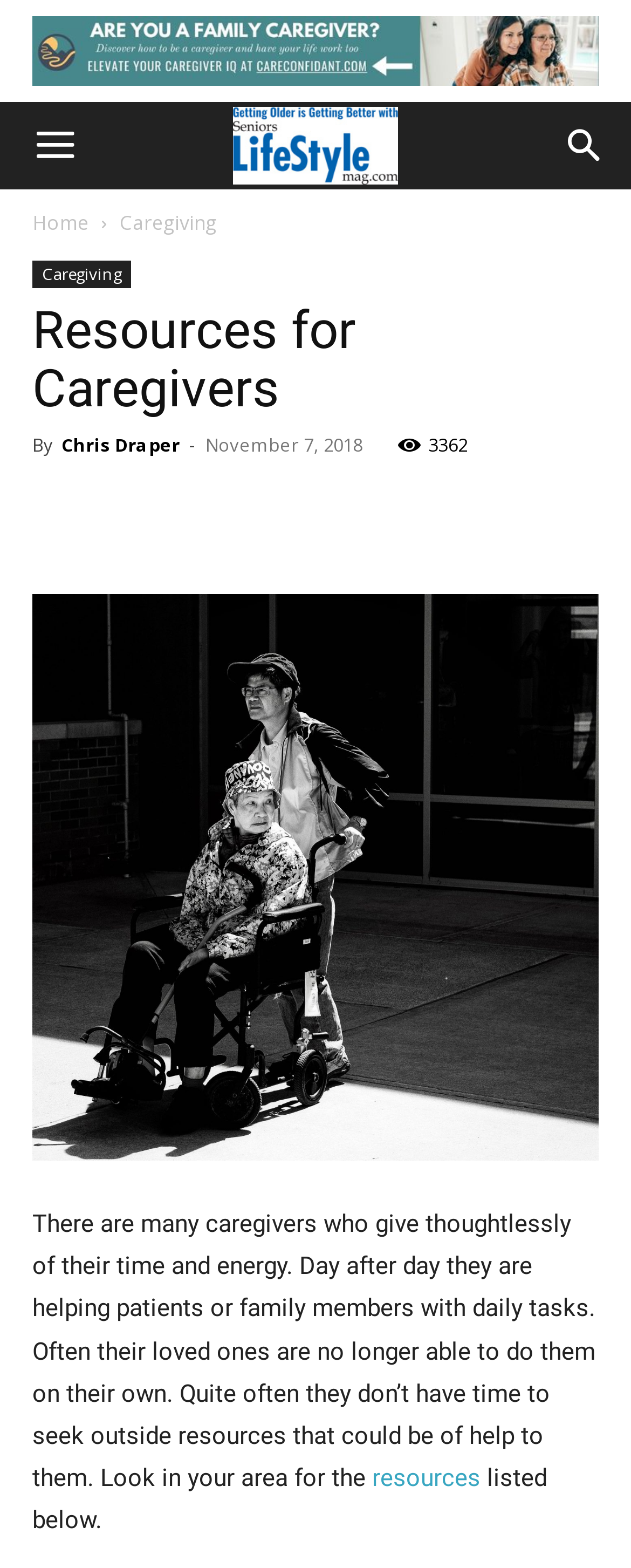Determine the bounding box coordinates of the region I should click to achieve the following instruction: "Read the article by Chris Draper". Ensure the bounding box coordinates are four float numbers between 0 and 1, i.e., [left, top, right, bottom].

[0.097, 0.276, 0.285, 0.291]